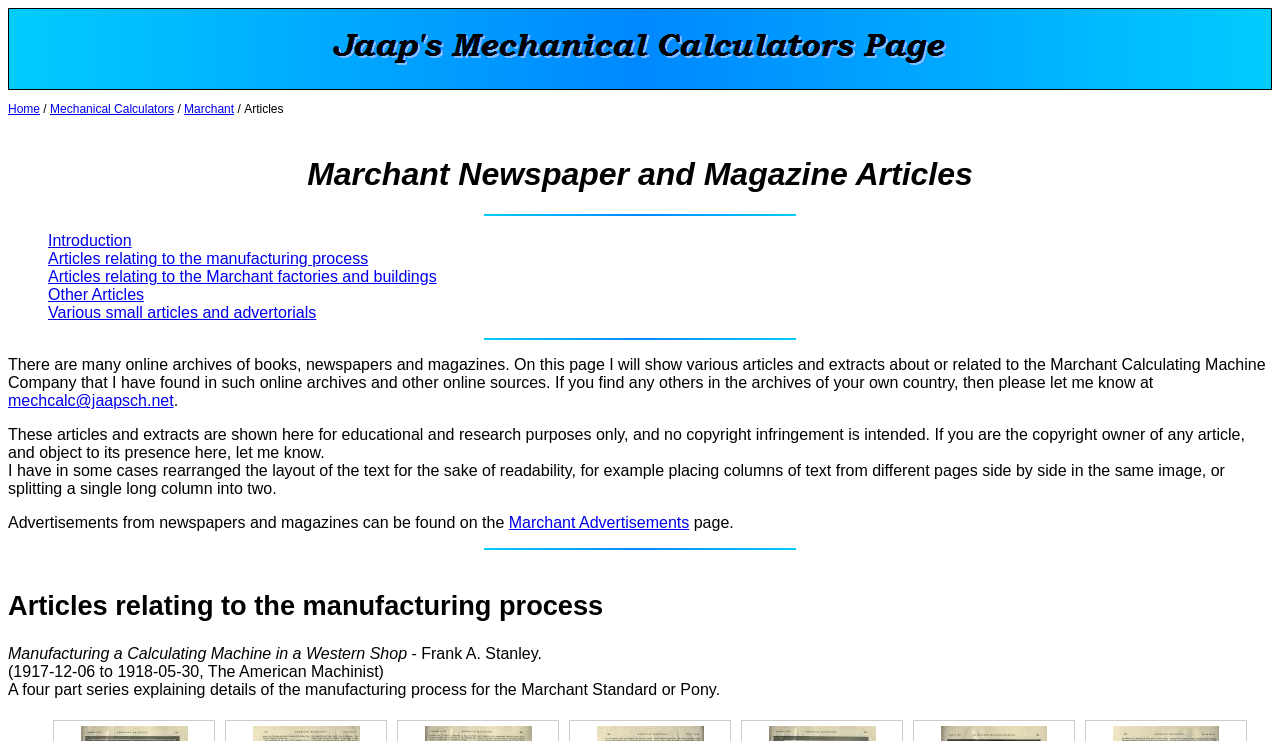From the screenshot, find the bounding box of the UI element matching this description: "Other Articles". Supply the bounding box coordinates in the form [left, top, right, bottom], each a float between 0 and 1.

[0.038, 0.387, 0.113, 0.409]